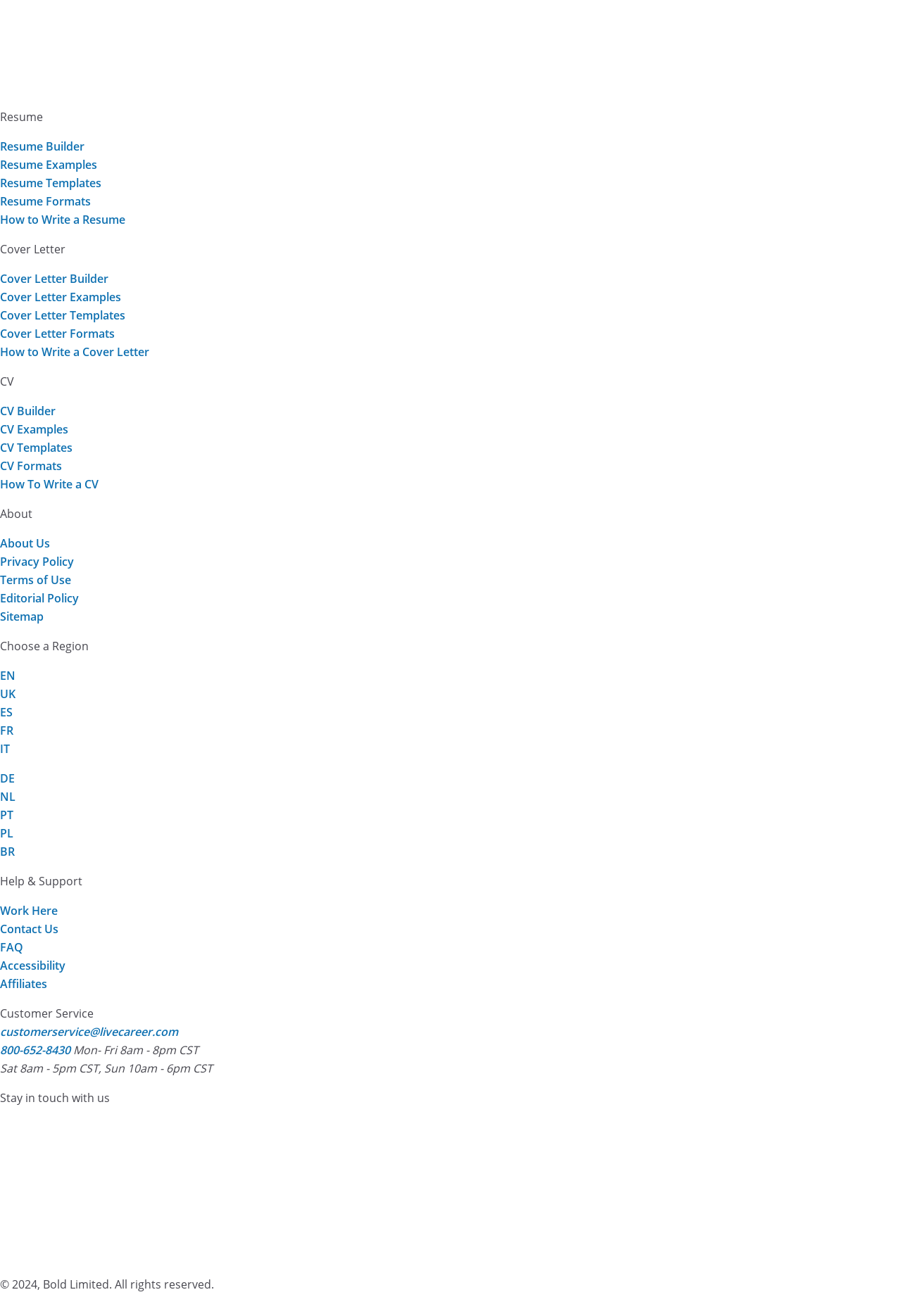Respond to the question below with a single word or phrase:
What is the customer service contact information?

customerservice@livecareer.com, 800-652-8430